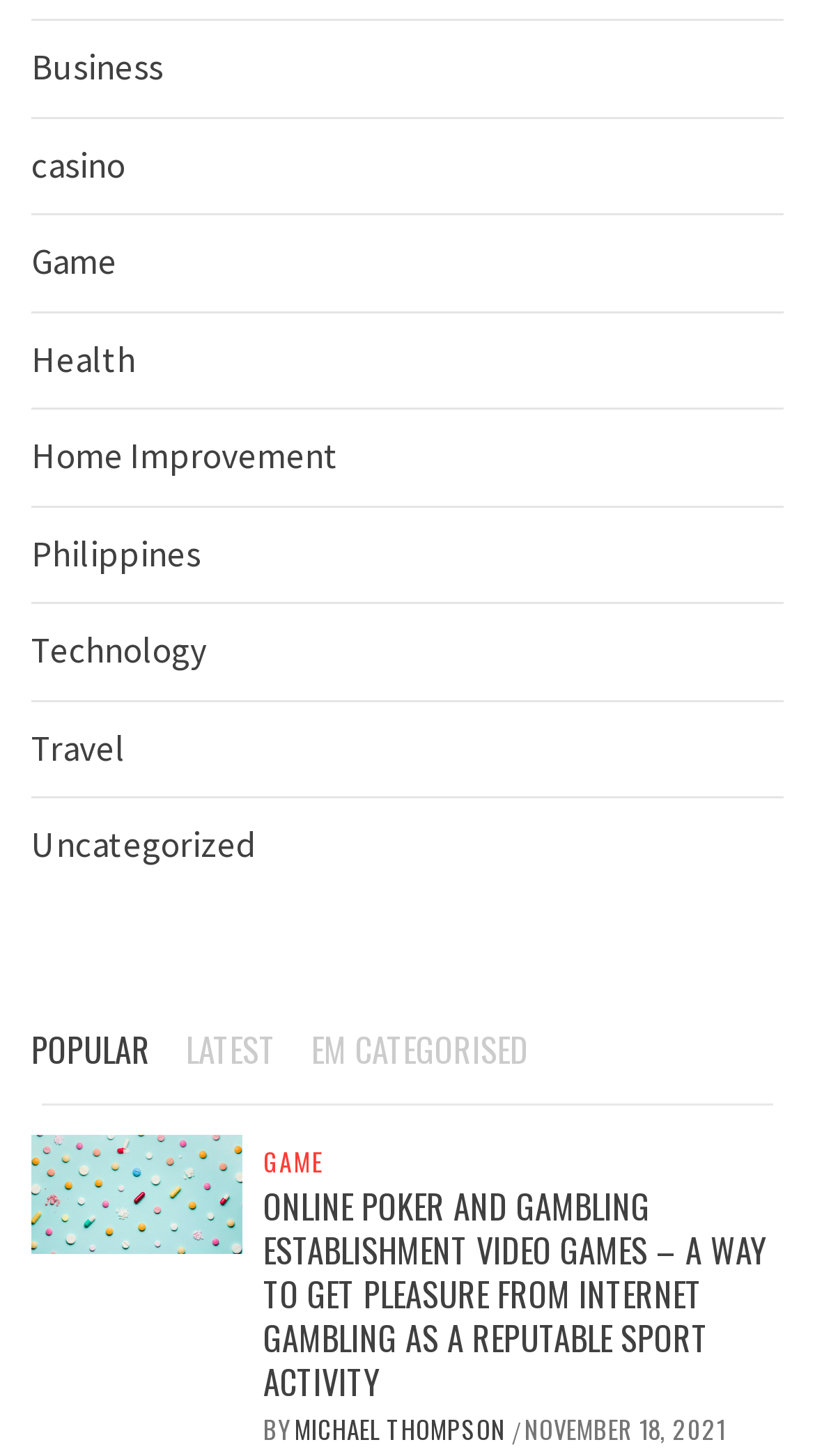When was the article published?
Use the information from the image to give a detailed answer to the question.

I found the static text element with the date 'NOVEMBER 18, 2021' next to the author's name, which indicates the publication date of the article.